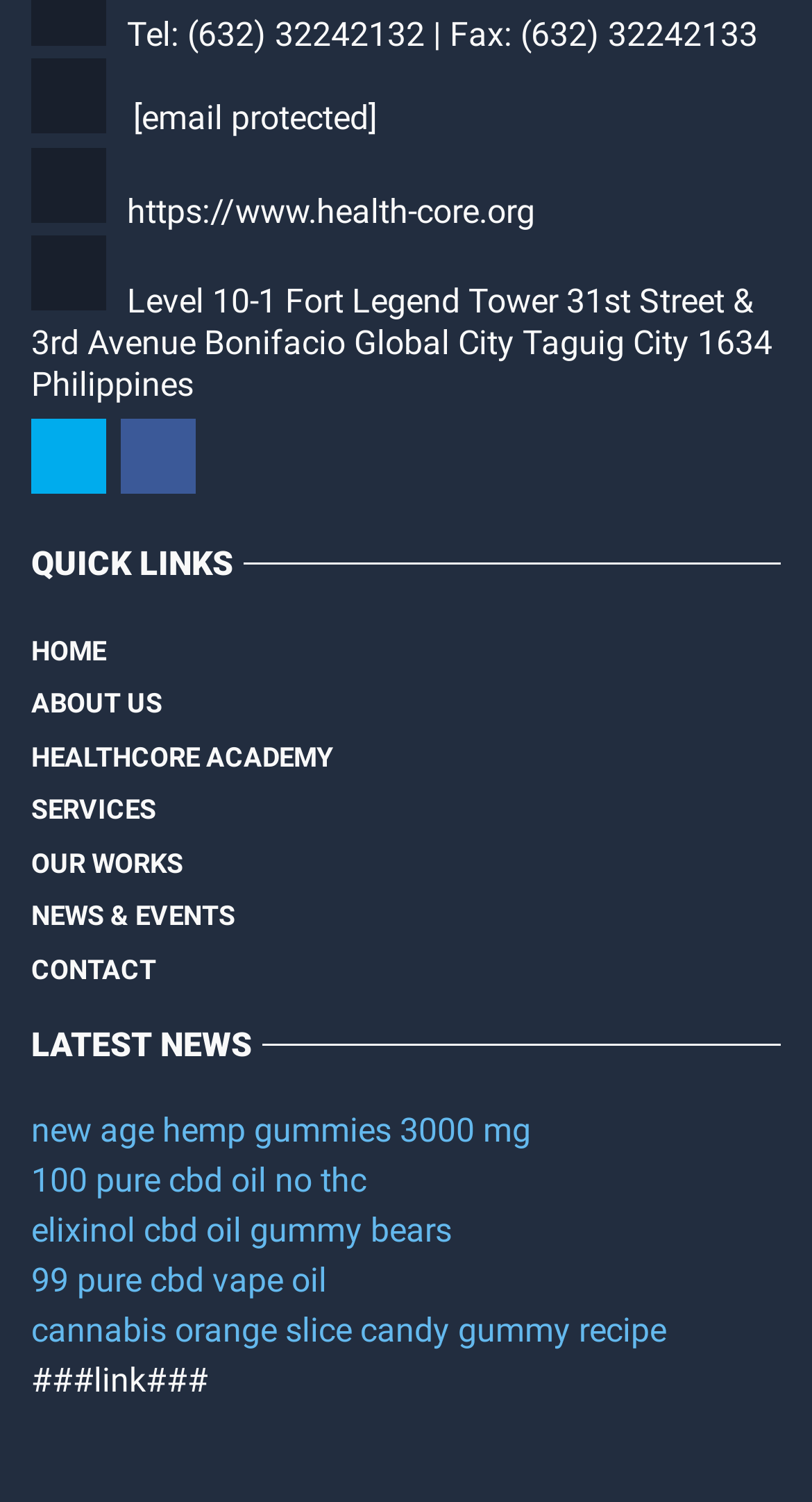Find the bounding box coordinates of the element to click in order to complete the given instruction: "Read the 'LATEST NEWS'."

[0.038, 0.684, 0.962, 0.709]